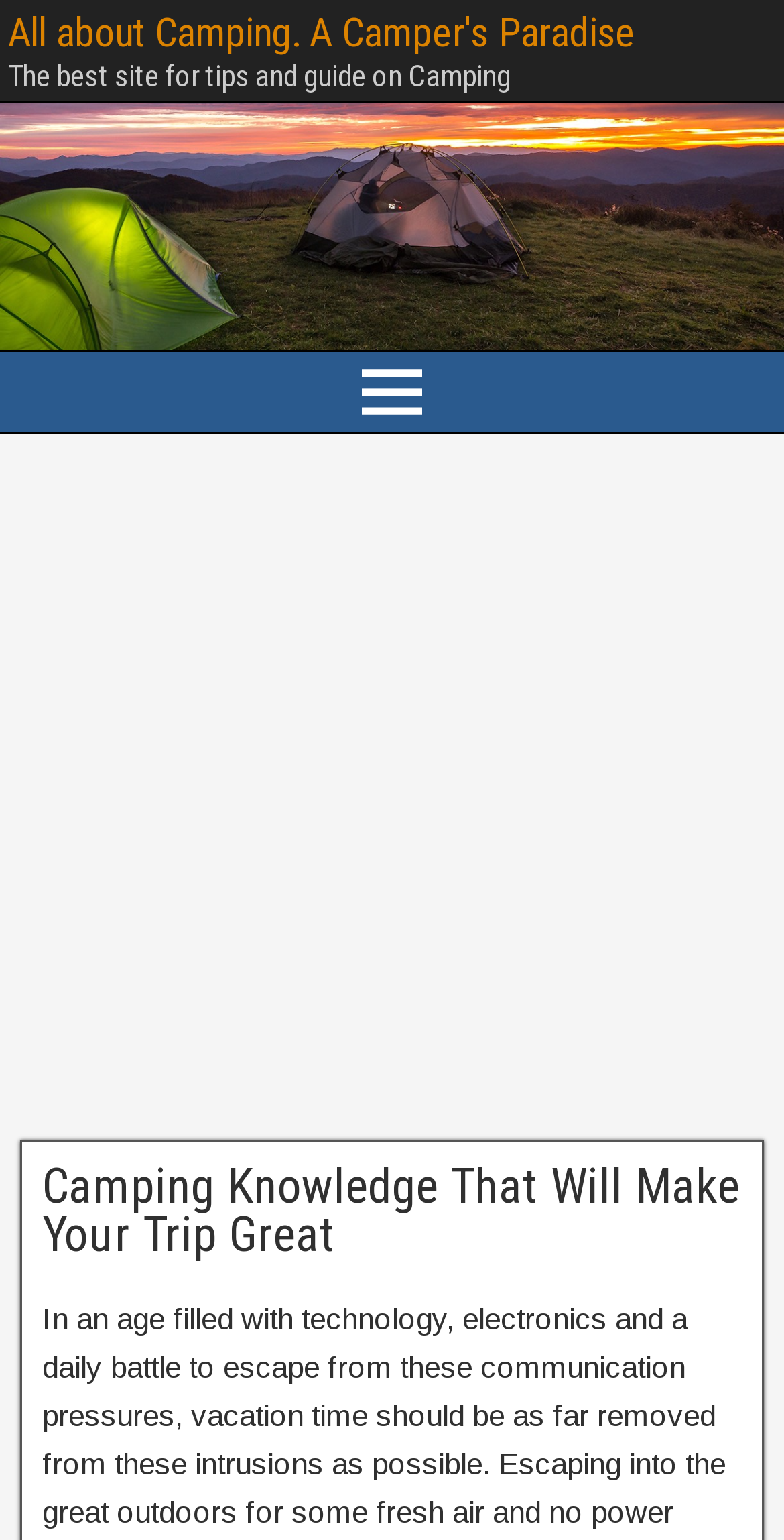Identify and provide the title of the webpage.

Camping Knowledge That Will Make Your Trip Great